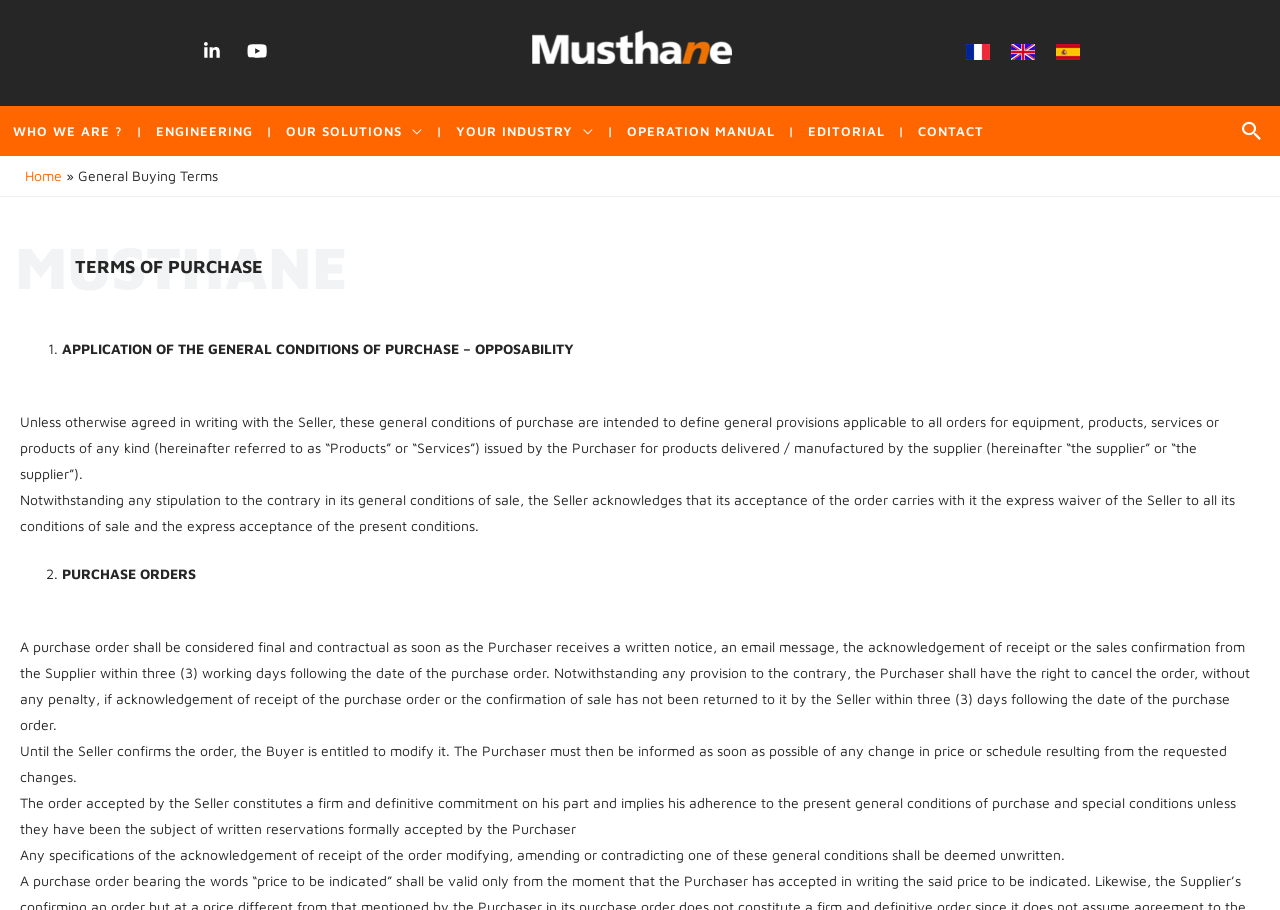Kindly determine the bounding box coordinates for the area that needs to be clicked to execute this instruction: "click the Home link".

None